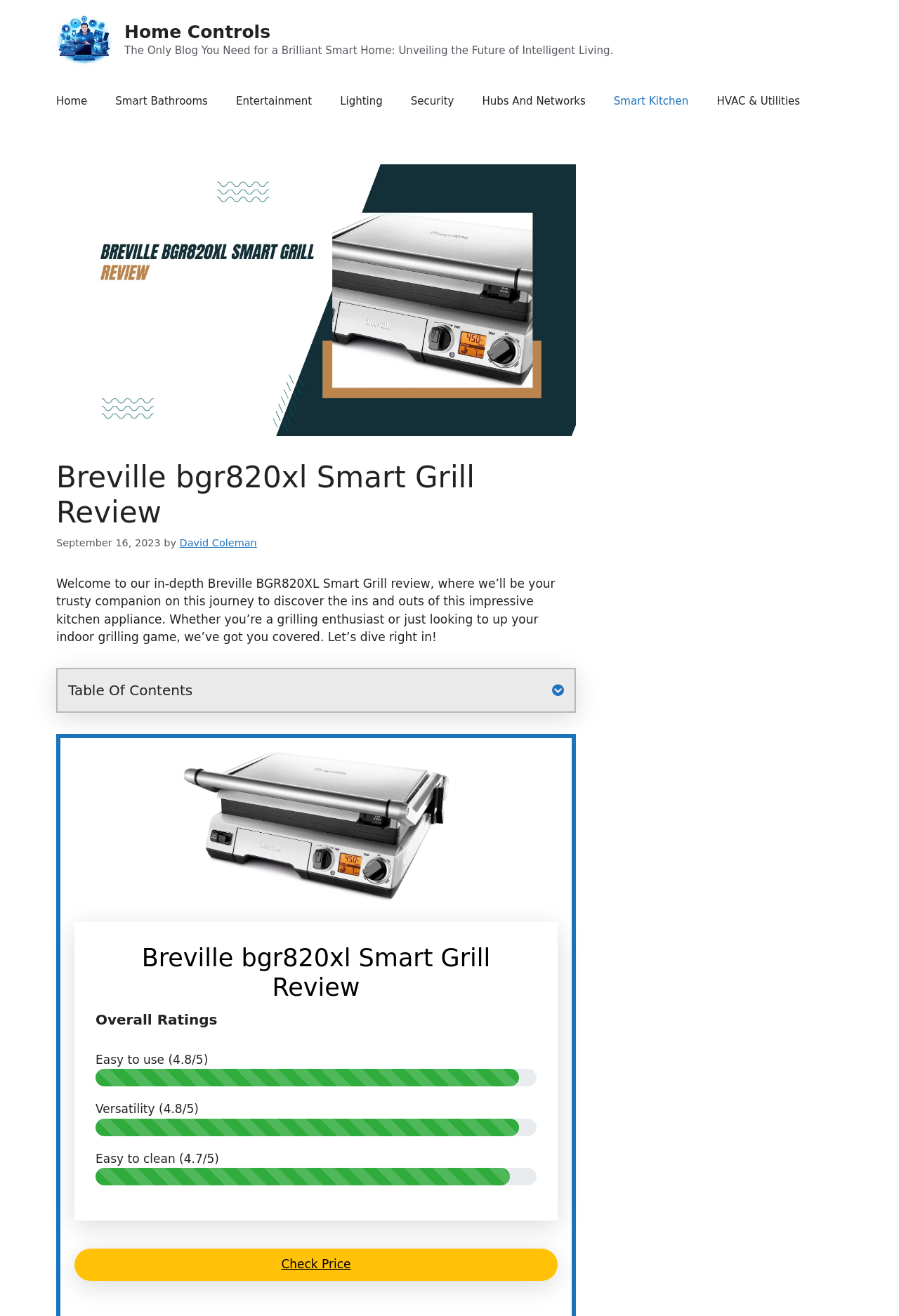Locate the bounding box coordinates of the clickable area needed to fulfill the instruction: "Check the price of Breville BGR820XL Smart Grill".

[0.083, 0.949, 0.62, 0.973]